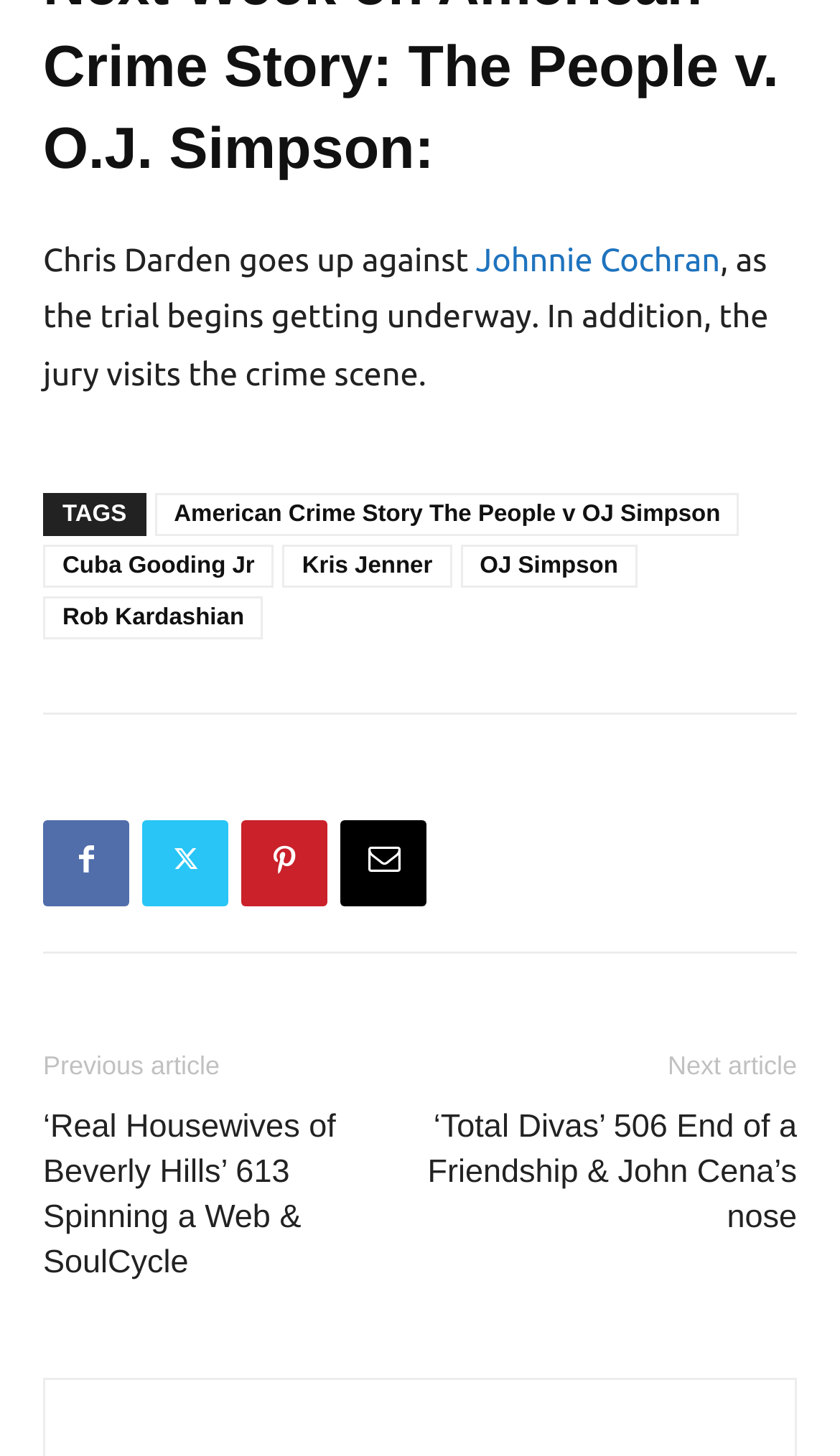What is Chris Darden going up against?
Carefully examine the image and provide a detailed answer to the question.

The question is answered by reading the StaticText element with ID 268, which says 'Chris Darden goes up against', and then looking at the adjacent link element with ID 269, which says 'Johnnie Cochran'.